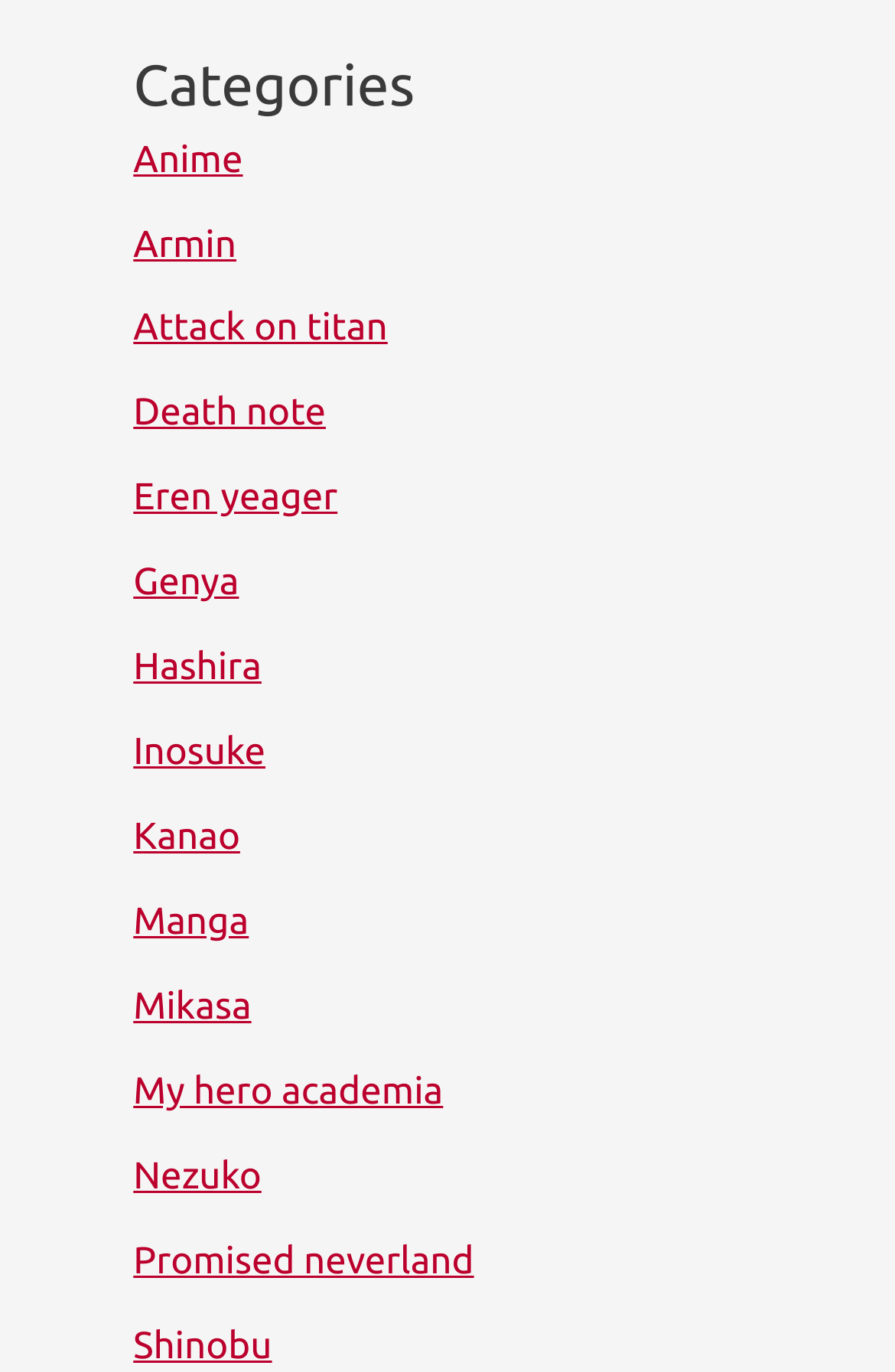Identify the bounding box coordinates for the region of the element that should be clicked to carry out the instruction: "View Manga". The bounding box coordinates should be four float numbers between 0 and 1, i.e., [left, top, right, bottom].

[0.149, 0.657, 0.278, 0.687]